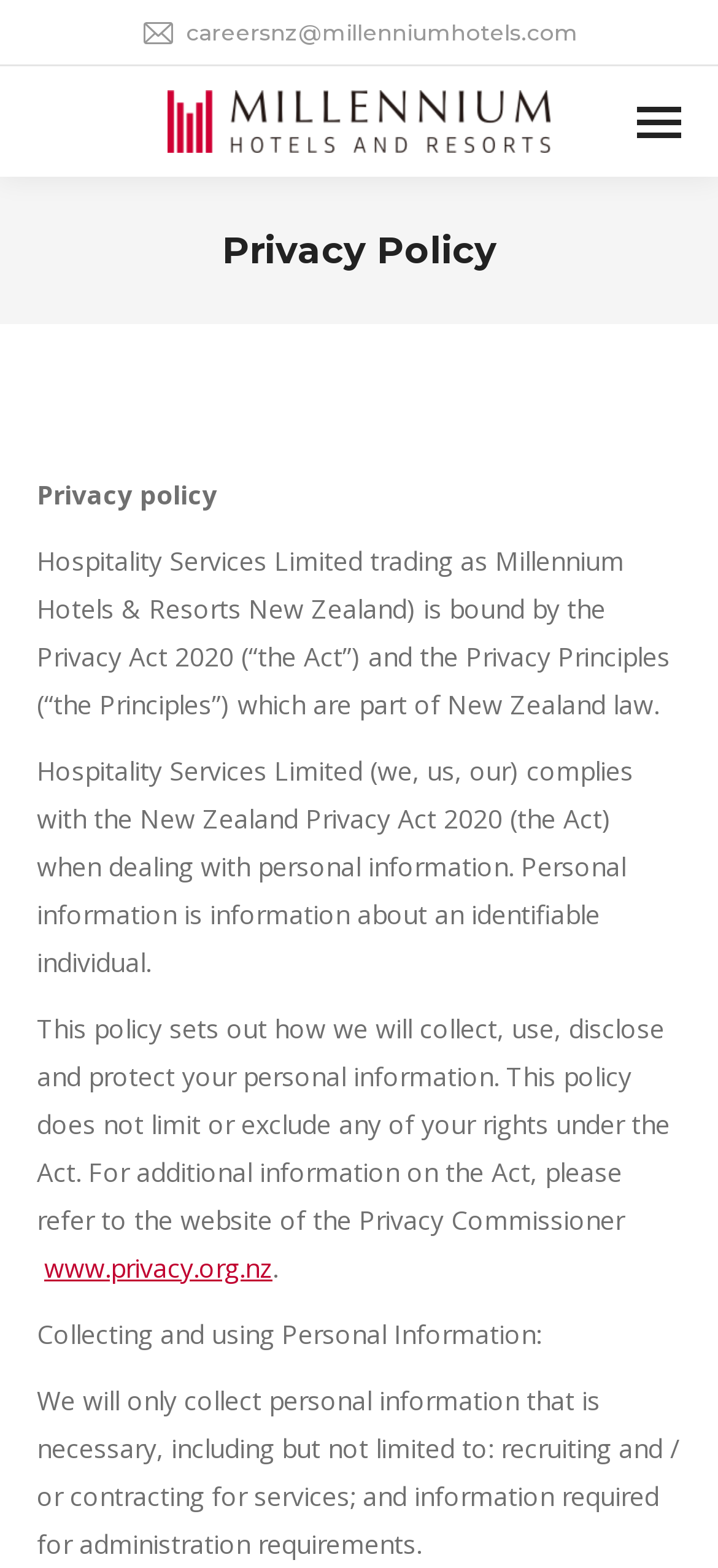What is the email address for careers in New Zealand? Please answer the question using a single word or phrase based on the image.

careersnz@millenniumhotels.com